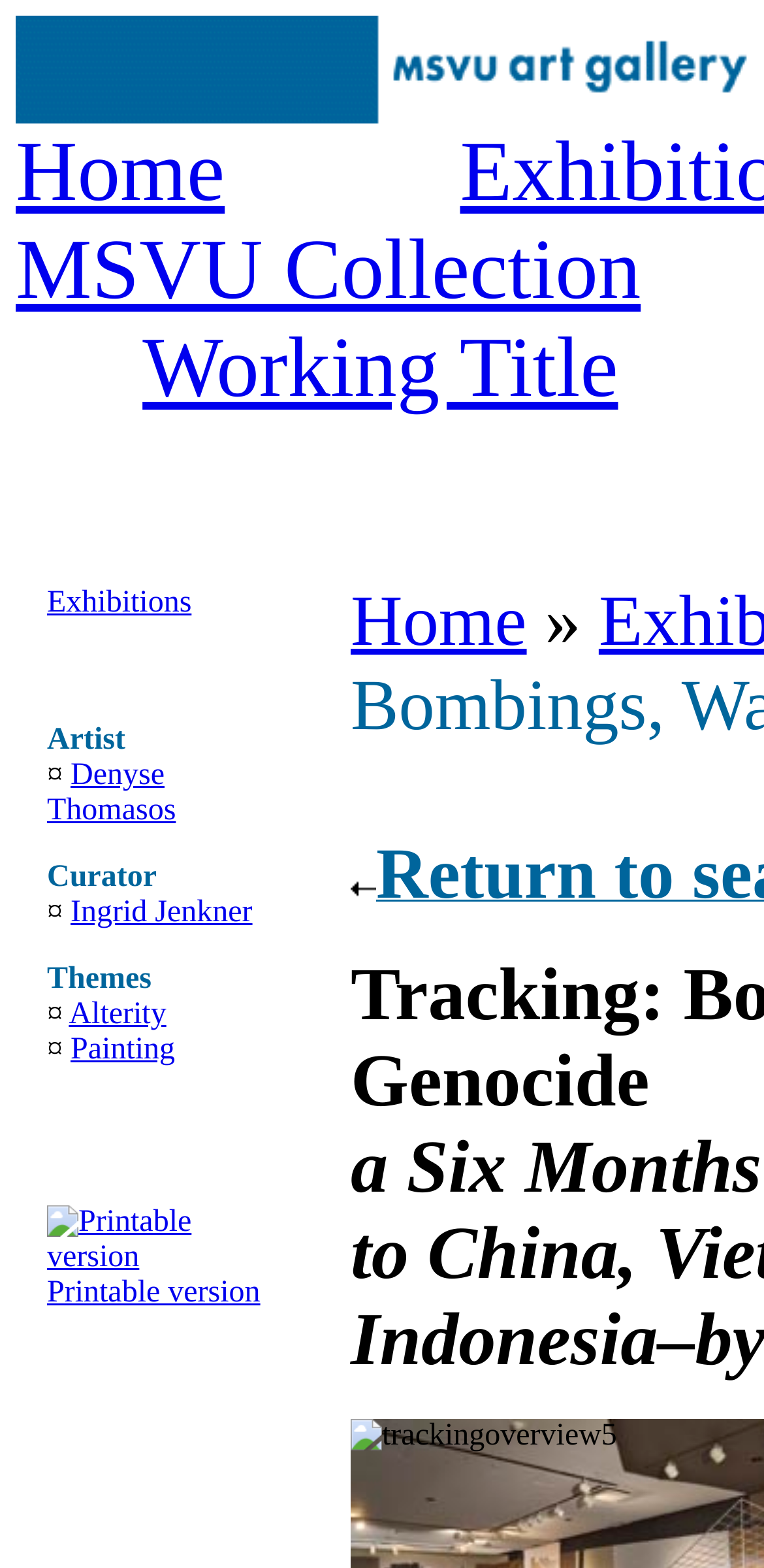Give a detailed account of the webpage.

The webpage is about an art exhibition titled "Tracking: Bombings, Wars & Genocide" at the MSVUArt gallery. At the top left corner, there are navigation links to "Home", "MSVU Collection", and "Working Title". Below these links, there is a section with information about the exhibition, including the artist's name, Denyse Thomasos, and the curator's name, Ingrid Jenkner. 

To the right of this section, there are three themes related to the exhibition: "Artist", "Curator", and "Themes", with links to more information about each theme. The themes include "Alterity" and "Painting". 

At the bottom left corner, there is a link to a printable version of the page, accompanied by a small icon. Above this link, there is another "Home" link with a small image next to it. 

On the right side of the page, there is a large image, "trackingoverview5", which takes up most of the vertical space.